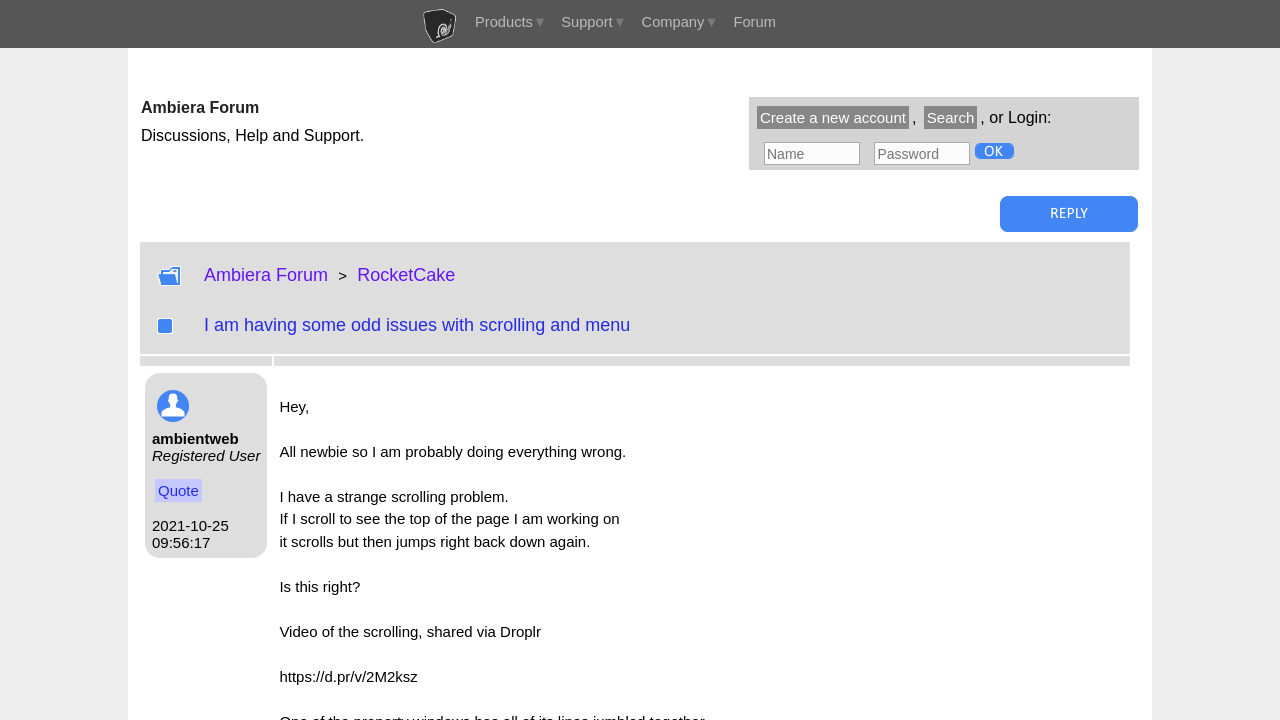Please find the bounding box coordinates of the clickable region needed to complete the following instruction: "Click the 'Quote' link". The bounding box coordinates must consist of four float numbers between 0 and 1, i.e., [left, top, right, bottom].

[0.121, 0.665, 0.158, 0.697]